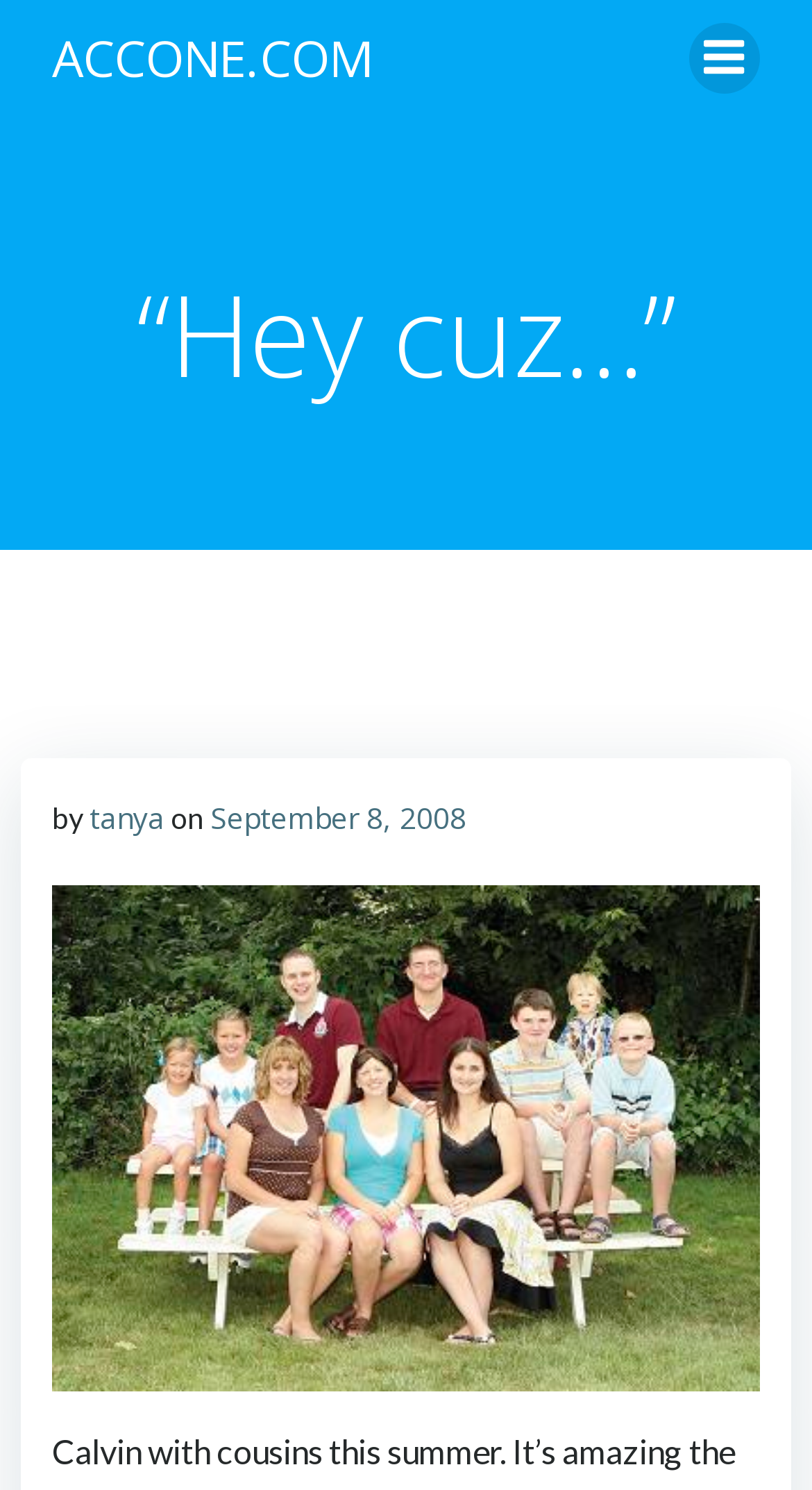What is the file name of the image?
Refer to the image and give a detailed answer to the query.

The file name of the image can be found in the image element which is located at the bottom of the page and has a bounding box coordinate of [0.064, 0.594, 0.936, 0.934].